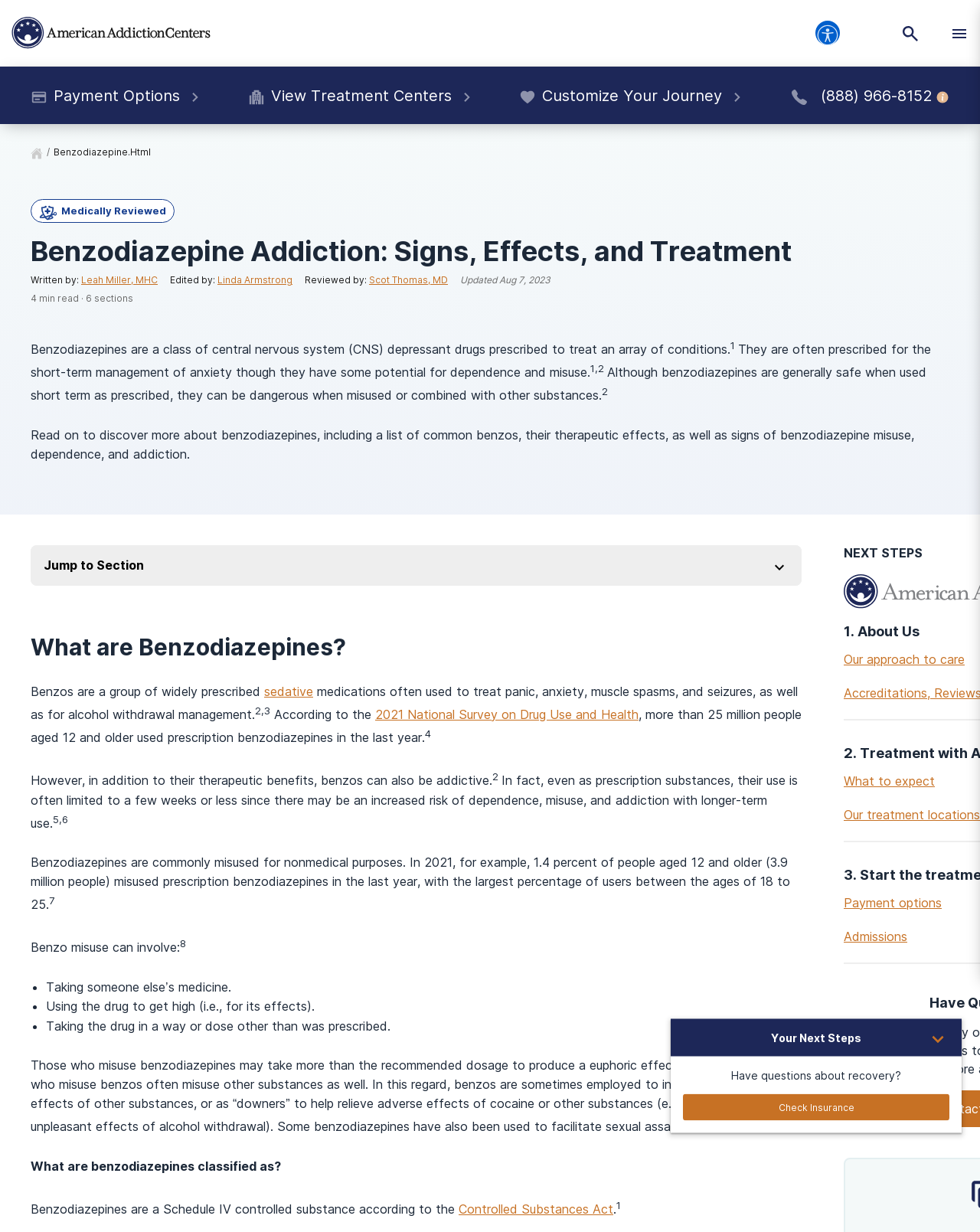Please specify the bounding box coordinates of the element that should be clicked to execute the given instruction: 'Click the 'Customize Your Journey' link'. Ensure the coordinates are four float numbers between 0 and 1, expressed as [left, top, right, bottom].

[0.53, 0.07, 0.762, 0.085]